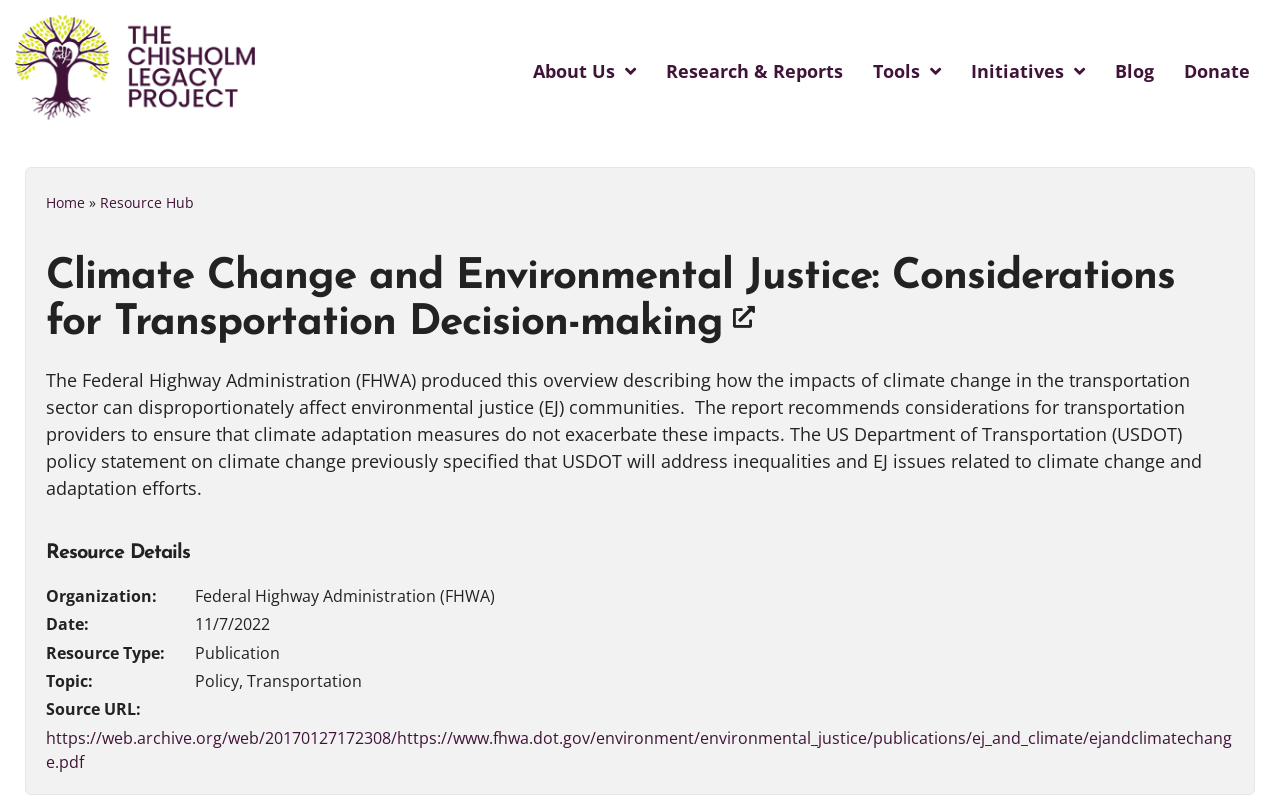What is the type of the resource? From the image, respond with a single word or brief phrase.

Publication